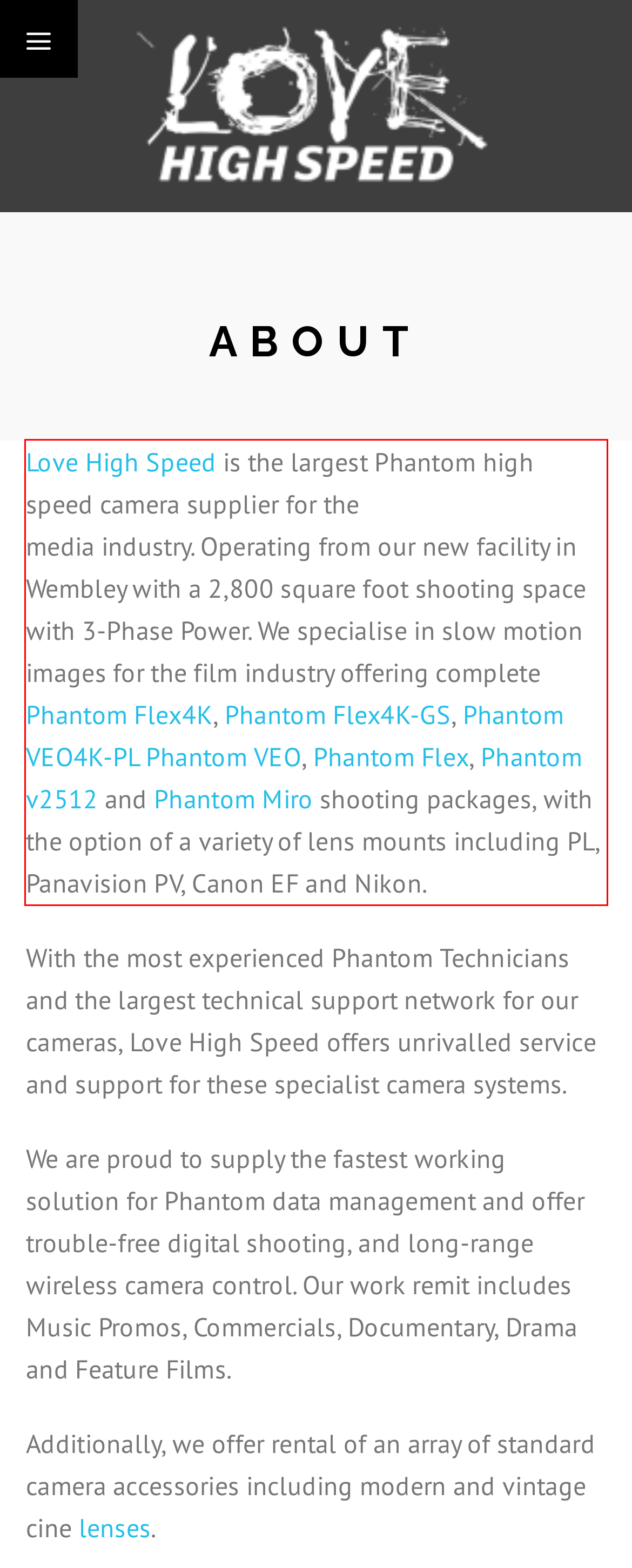Analyze the webpage screenshot and use OCR to recognize the text content in the red bounding box.

Love High Speed is the largest Phantom high speed camera supplier for the media industry. Operating from our new facility in Wembley with a 2,800 square foot shooting space with 3-Phase Power. We specialise in slow motion images for the film industry offering complete Phantom Flex4K, Phantom Flex4K-GS, Phantom VEO4K-PL Phantom VEO, Phantom Flex, Phantom v2512 and Phantom Miro shooting packages, with the option of a variety of lens mounts including PL, Panavision PV, Canon EF and Nikon.